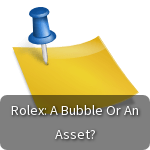Provide your answer in a single word or phrase: 
What is attached to the top of the sticky note?

A blue pushpin